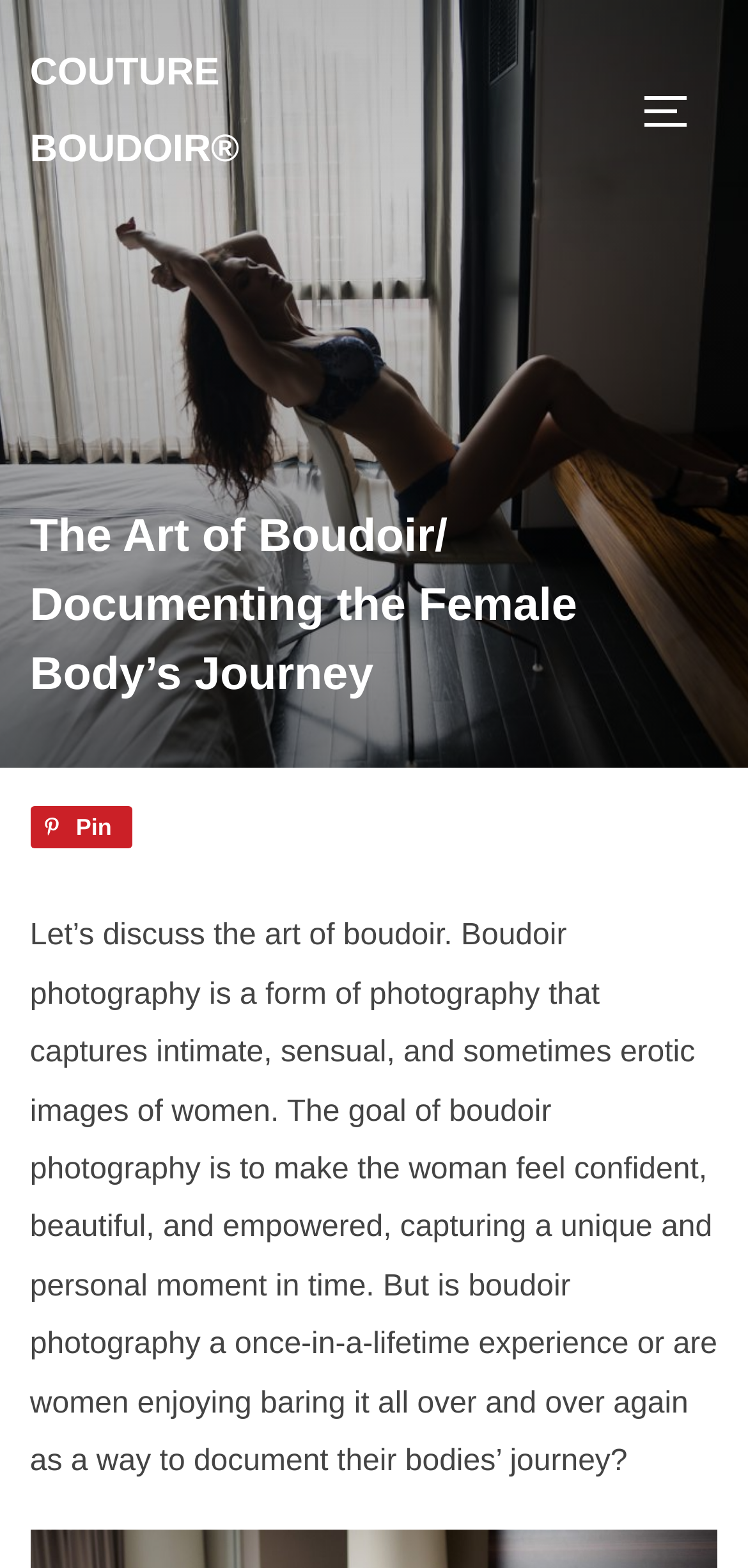Please use the details from the image to answer the following question comprehensively:
What is the tone of the webpage content?

The webpage content, specifically the StaticText element, provides information about boudoir photography, its goal, and its significance, indicating an informative tone.